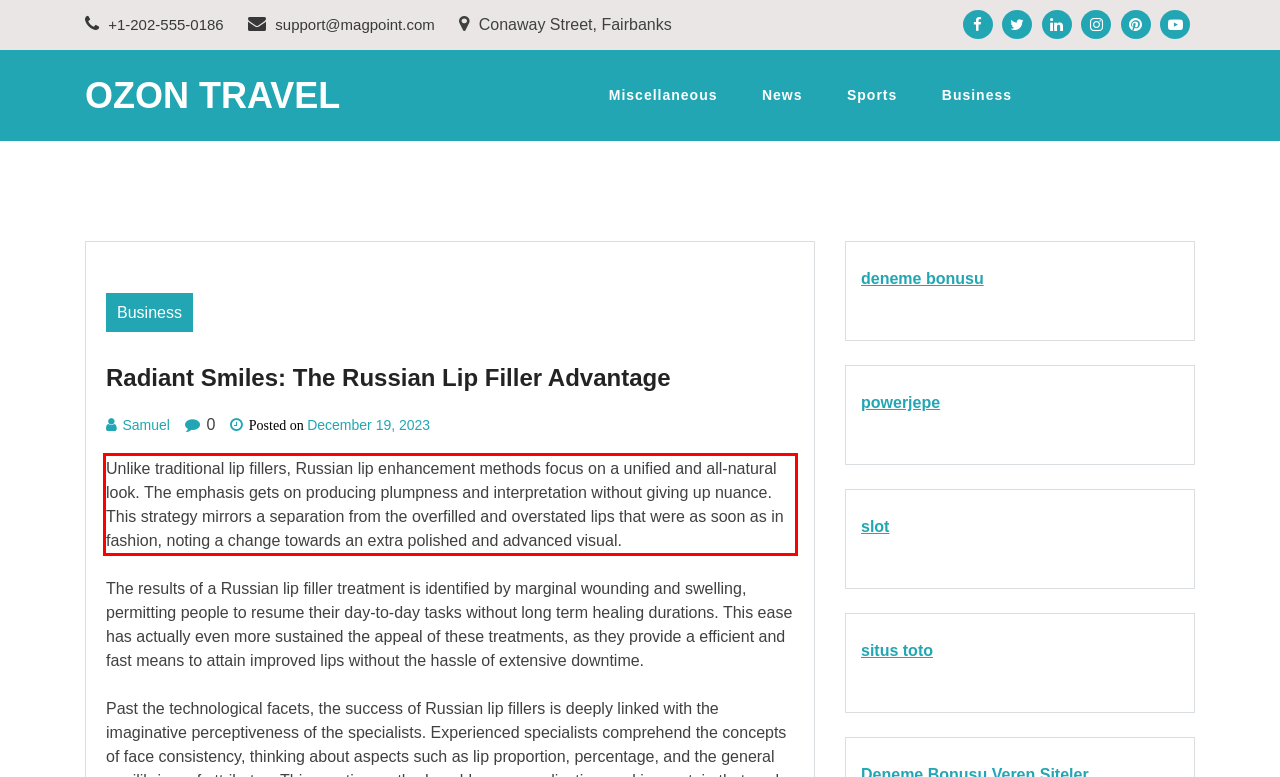Observe the screenshot of the webpage that includes a red rectangle bounding box. Conduct OCR on the content inside this red bounding box and generate the text.

Unlike traditional lip fillers, Russian lip enhancement methods focus on a unified and all-natural look. The emphasis gets on producing plumpness and interpretation without giving up nuance. This strategy mirrors a separation from the overfilled and overstated lips that were as soon as in fashion, noting a change towards an extra polished and advanced visual.